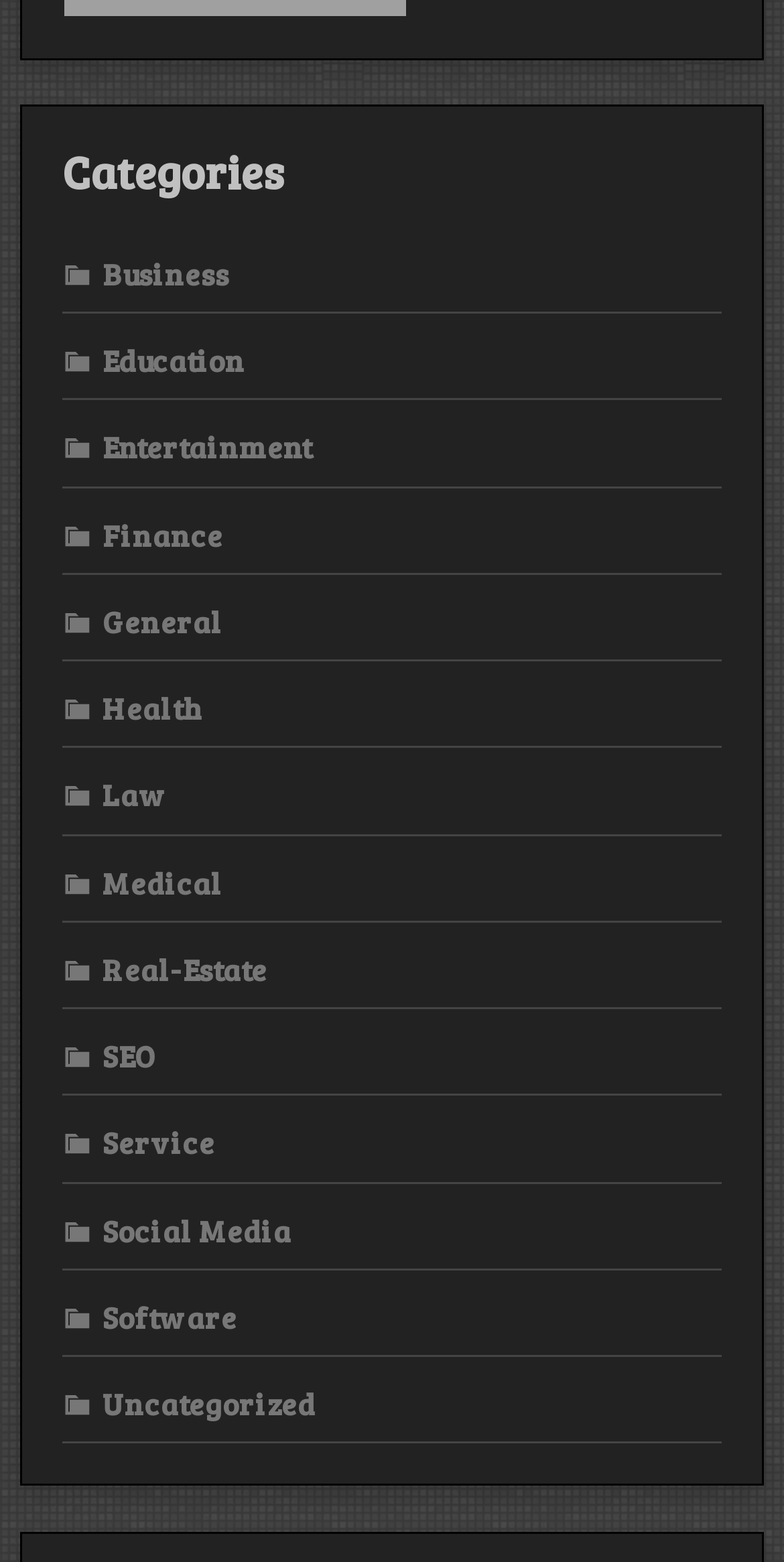Determine the bounding box coordinates of the region I should click to achieve the following instruction: "Select Education link". Ensure the bounding box coordinates are four float numbers between 0 and 1, i.e., [left, top, right, bottom].

[0.079, 0.218, 0.313, 0.243]